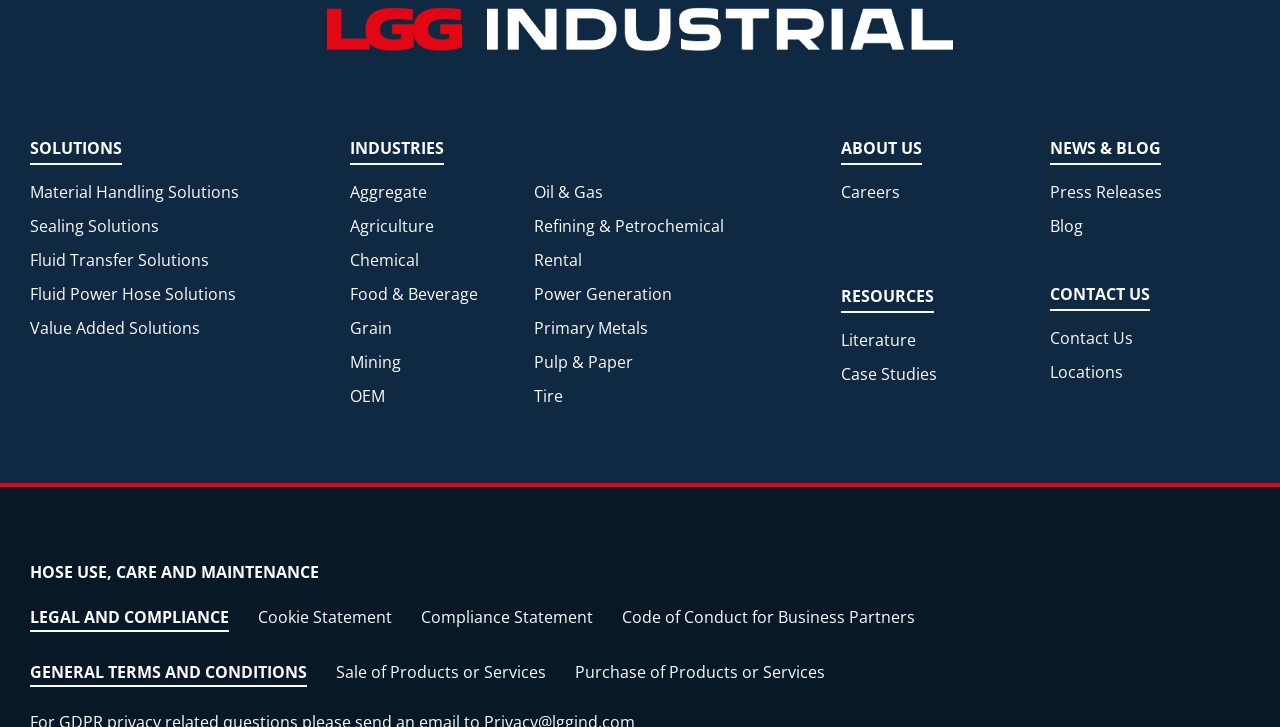Provide a one-word or short-phrase response to the question:
What is the last link listed at the bottom of the webpage?

Purchase of Products or Services